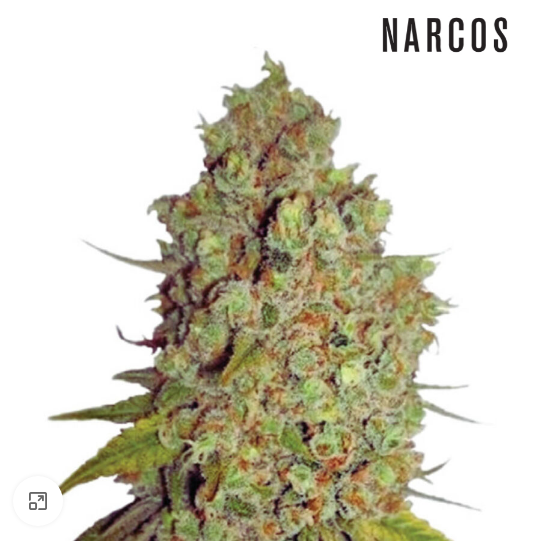What is the color of the pistils?
Provide an in-depth and detailed answer to the question.

The image showcases the cannabis strain in great detail, and upon close inspection, it is clear that the pistils are a rich orange color, which adds to the overall aesthetic appeal of the strain and suggests a healthy and resinous appearance.